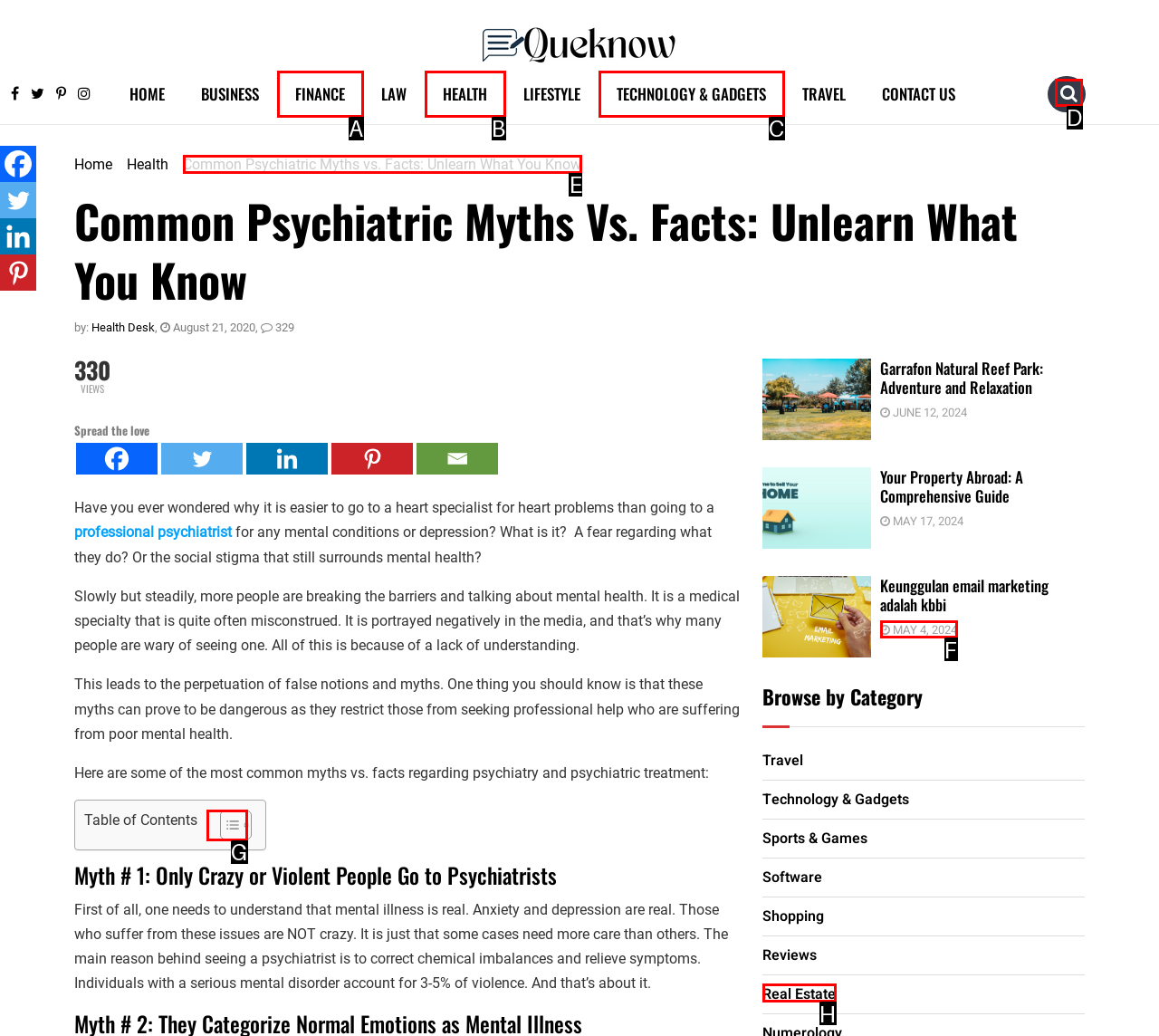Identify which lettered option to click to carry out the task: Read the article 'Common Psychiatric Myths Vs. Facts: Unlearn What You Know'. Provide the letter as your answer.

E